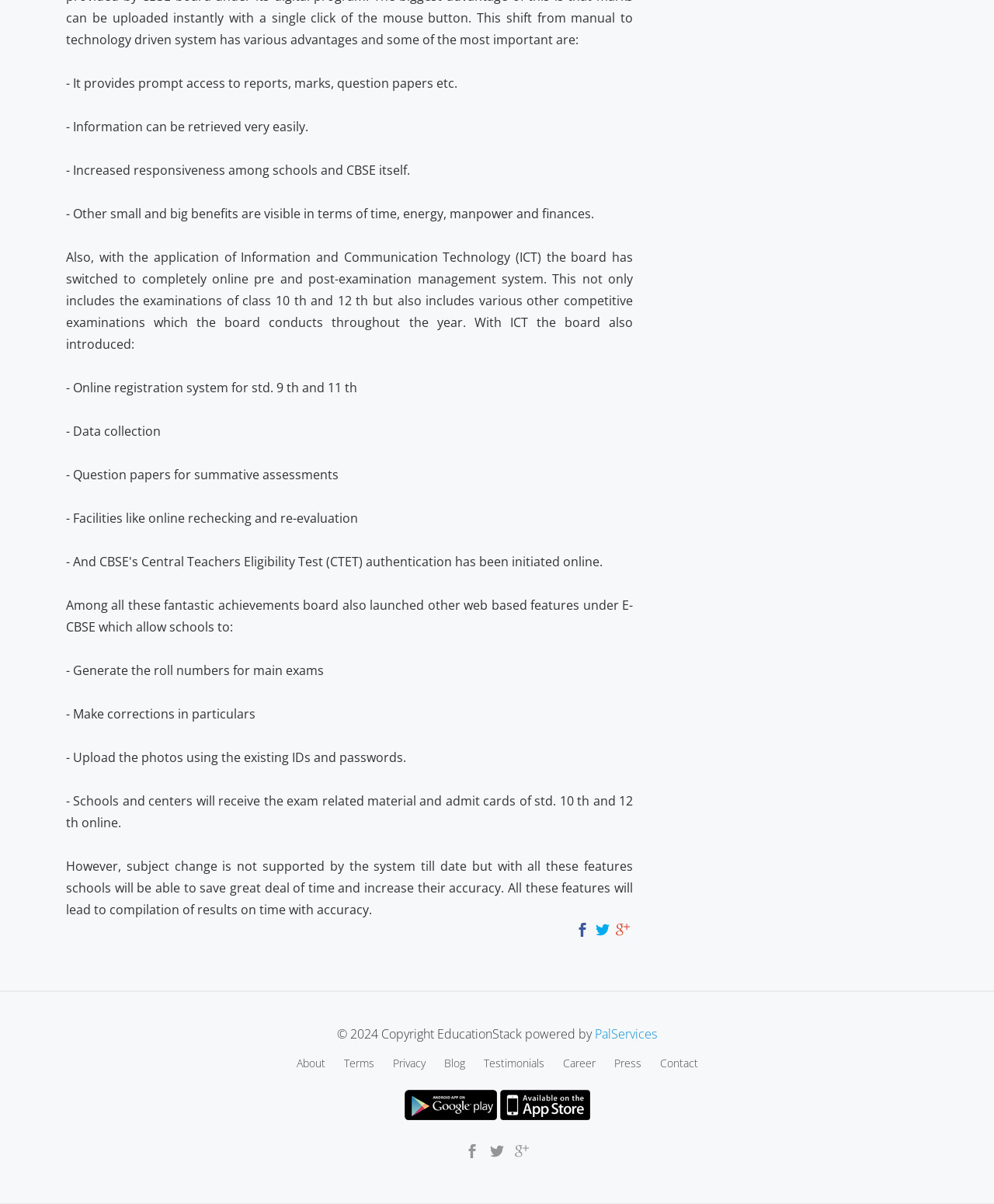Pinpoint the bounding box coordinates of the element that must be clicked to accomplish the following instruction: "Click the 'Contact' link". The coordinates should be in the format of four float numbers between 0 and 1, i.e., [left, top, right, bottom].

[0.664, 0.877, 0.702, 0.889]